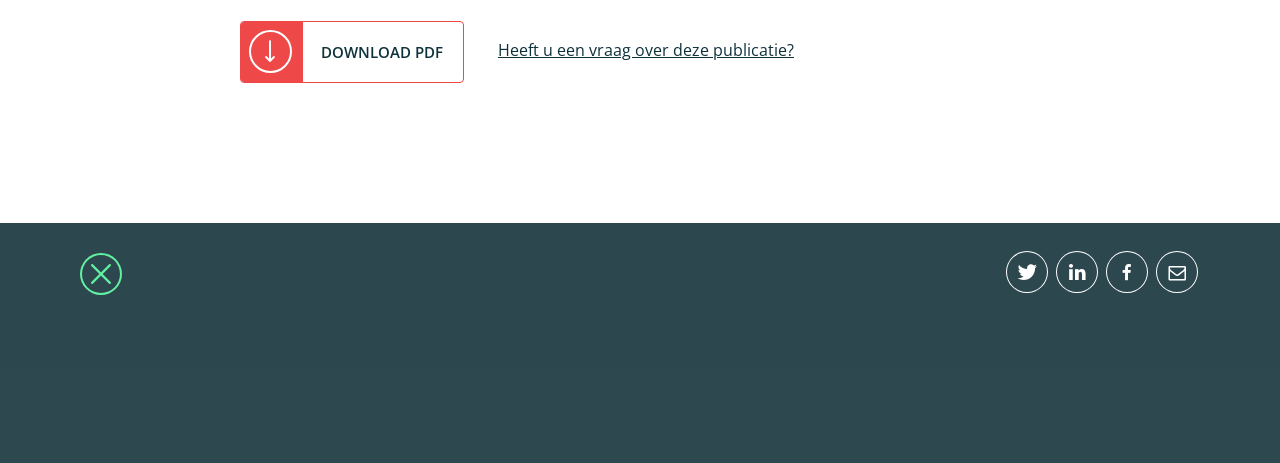Respond with a single word or phrase for the following question: 
How many links are available at the top of the page?

2